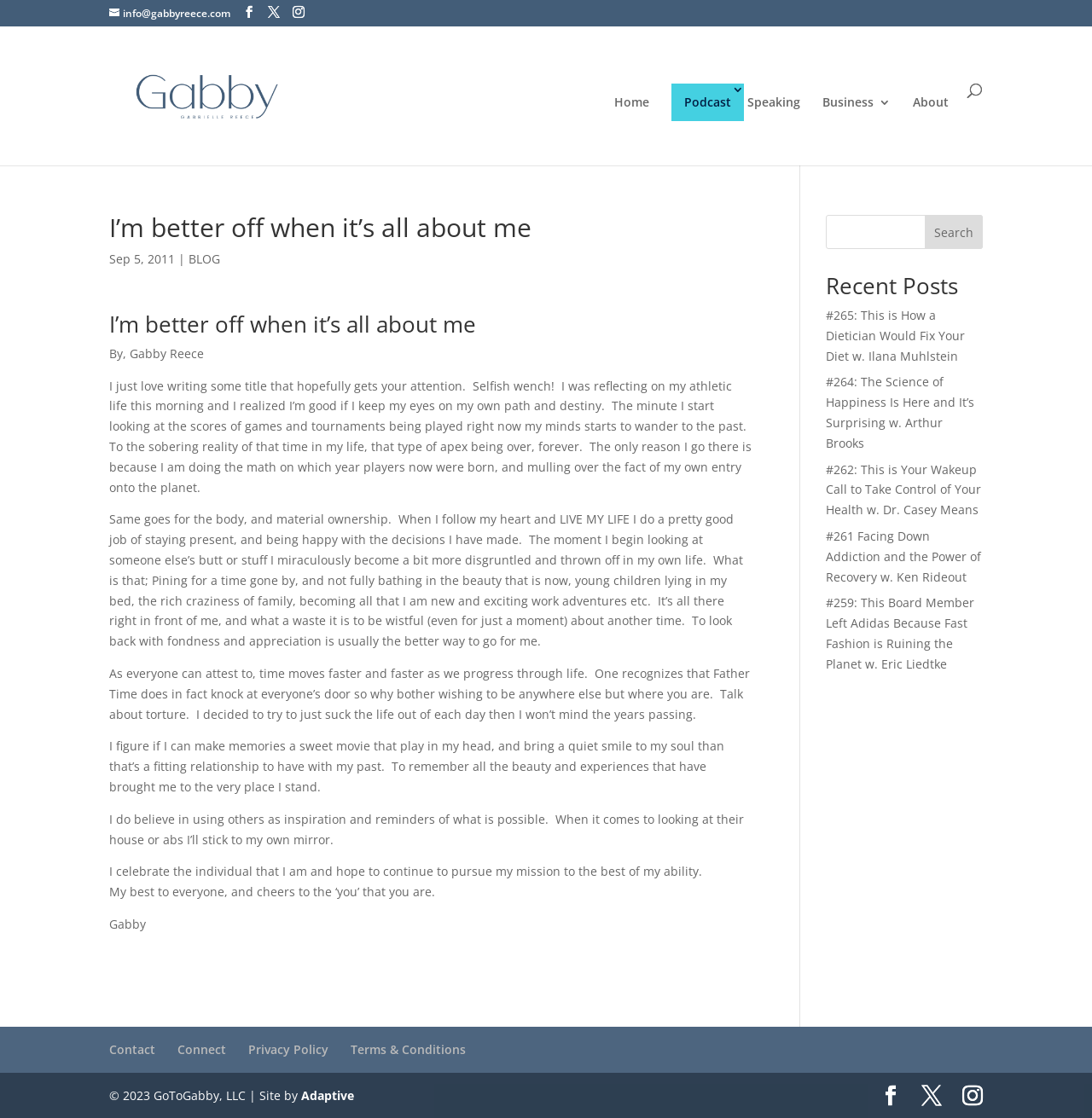Show the bounding box coordinates of the element that should be clicked to complete the task: "Read the recent post '#265: This is How a Dietician Would Fix Your Diet w. Ilana Muhlstein'".

[0.756, 0.275, 0.884, 0.325]